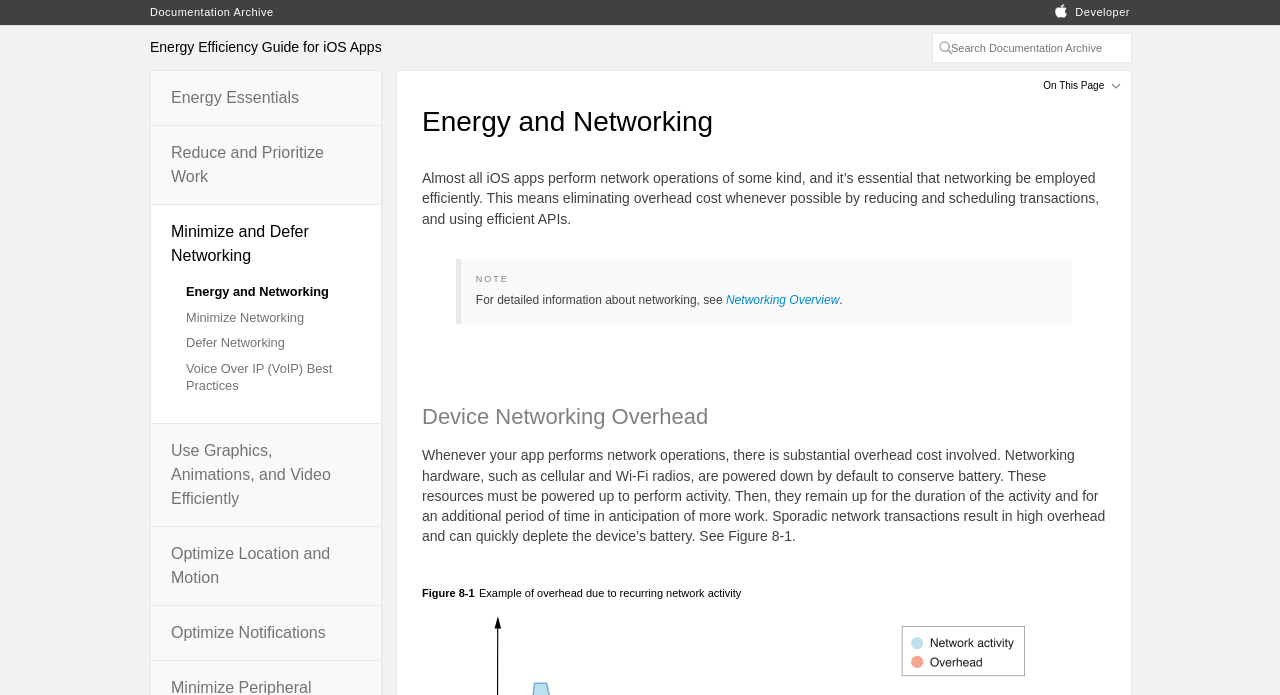What happens to networking hardware after a network operation?
Please use the image to provide a one-word or short phrase answer.

Remain up for a duration